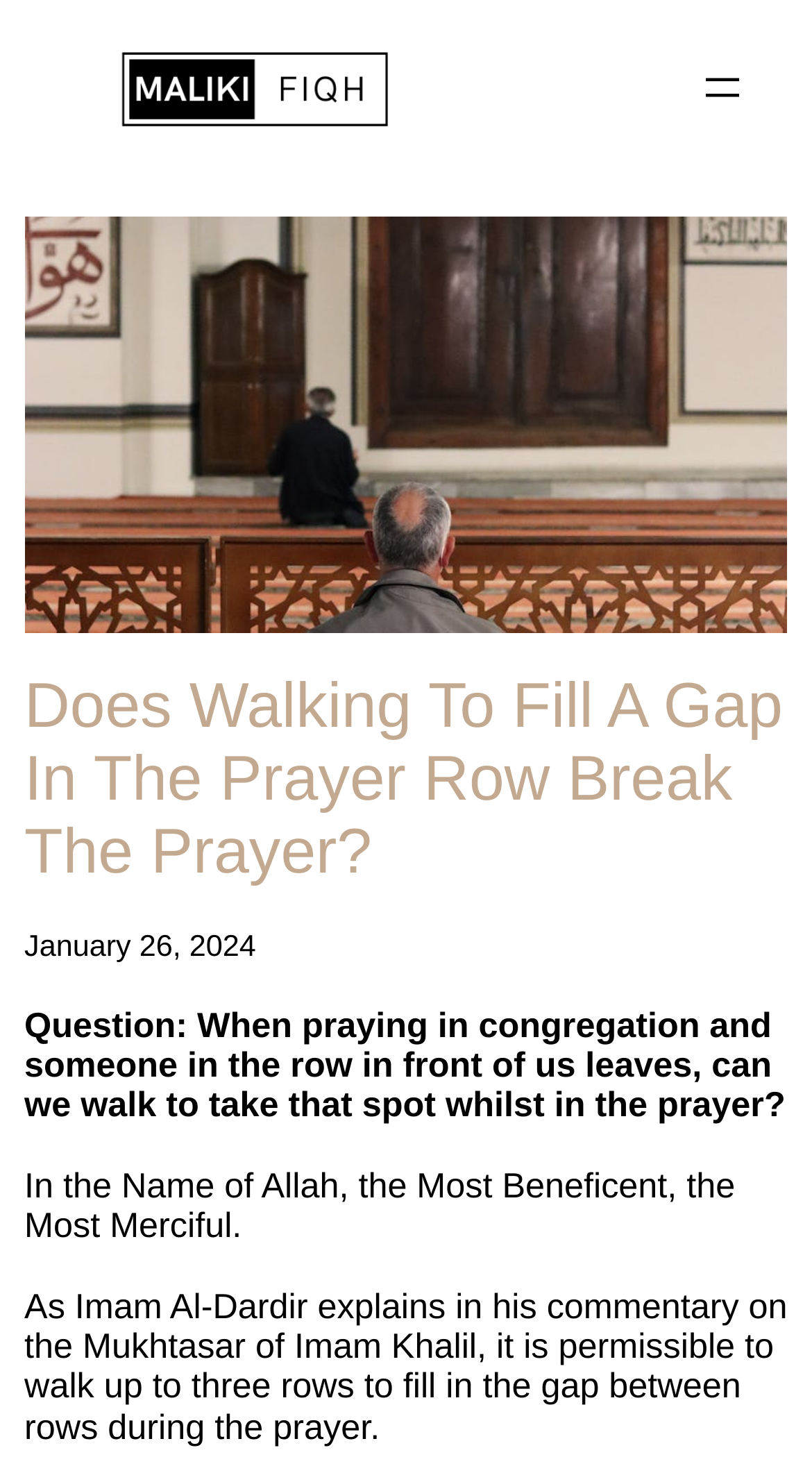Determine the main heading of the webpage and generate its text.

Does Walking To Fill A Gap In The Prayer Row Break The Prayer?